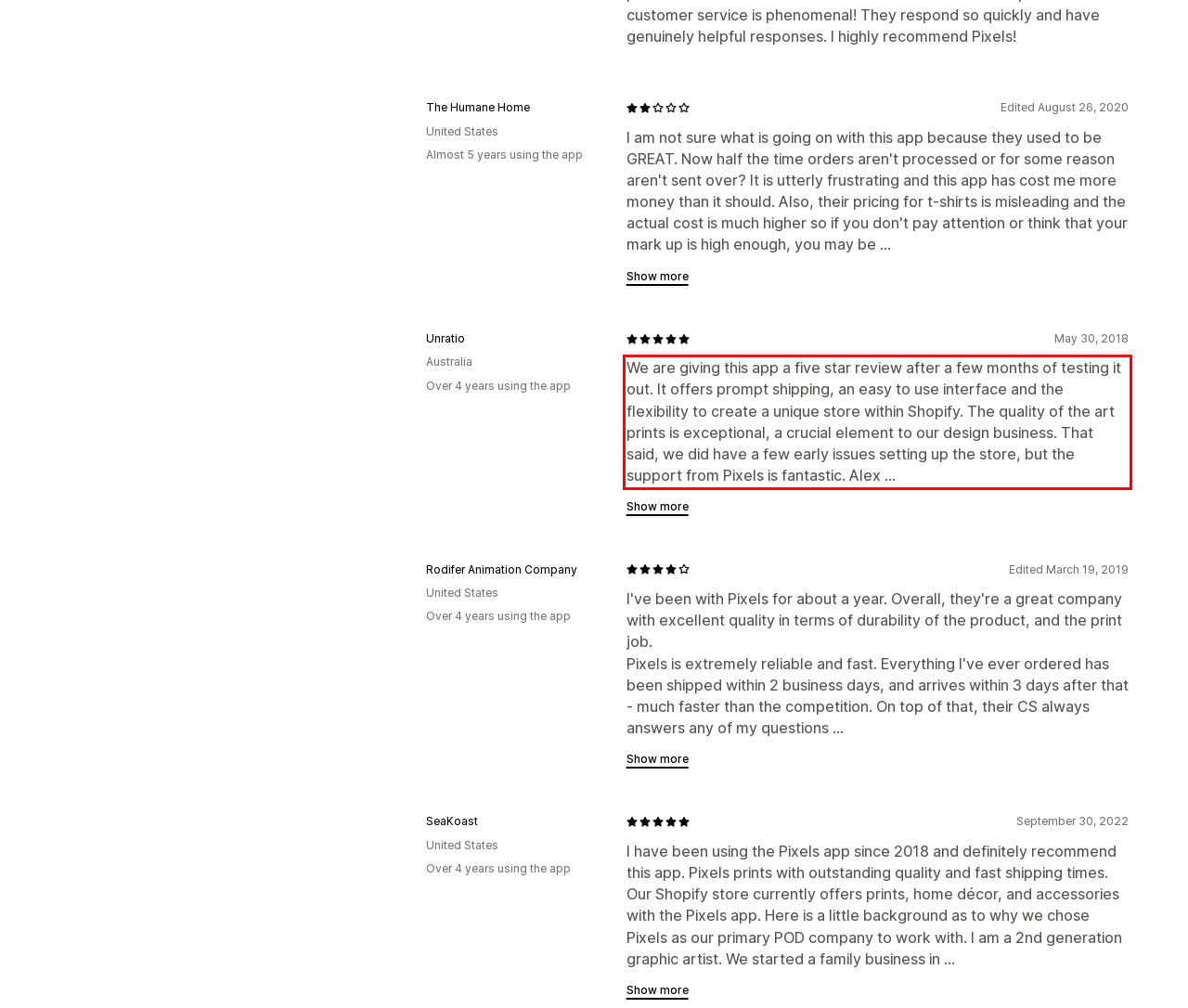Please extract the text content within the red bounding box on the webpage screenshot using OCR.

We are giving this app a five star review after a few months of testing it out. It offers prompt shipping, an easy to use interface and the flexibility to create a unique store within Shopify. The quality of the art prints is exceptional, a crucial element to our design business. That said, we did have a few early issues setting up the store, but the support from Pixels is fantastic. Alex ...